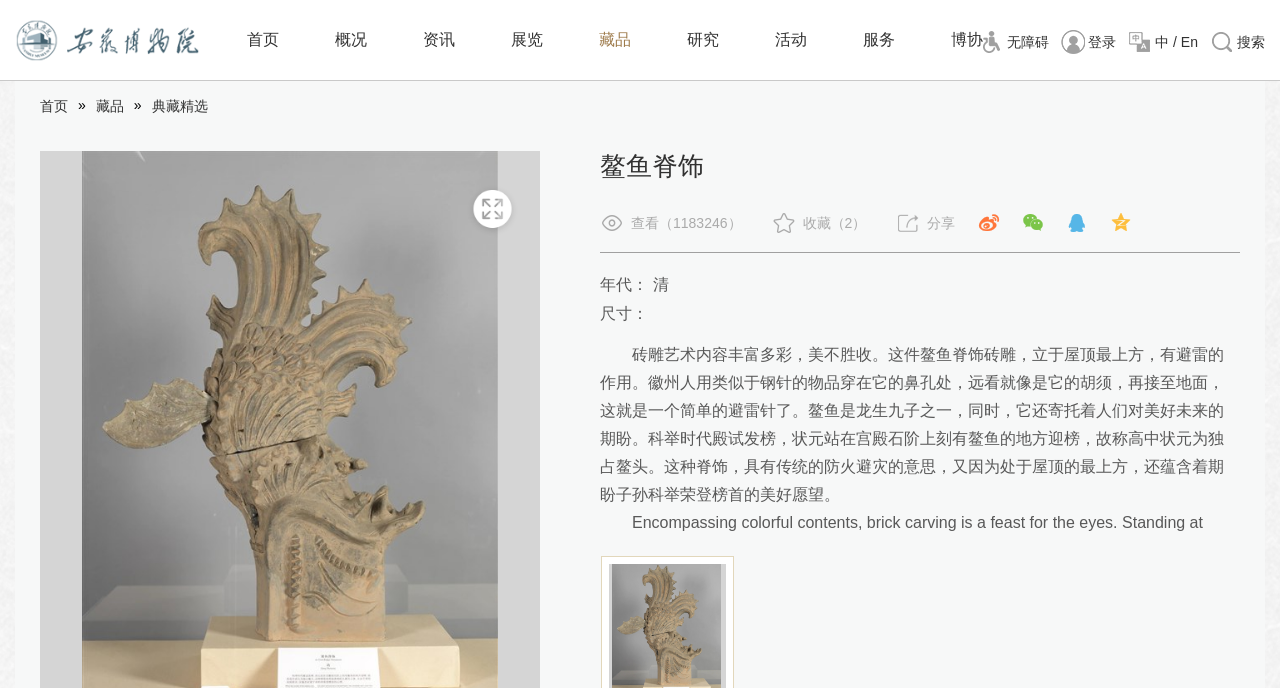Locate the bounding box coordinates of the clickable area to execute the instruction: "view the introduction of the Anhui Museum". Provide the coordinates as four float numbers between 0 and 1, represented as [left, top, right, bottom].

[0.163, 0.116, 0.21, 0.189]